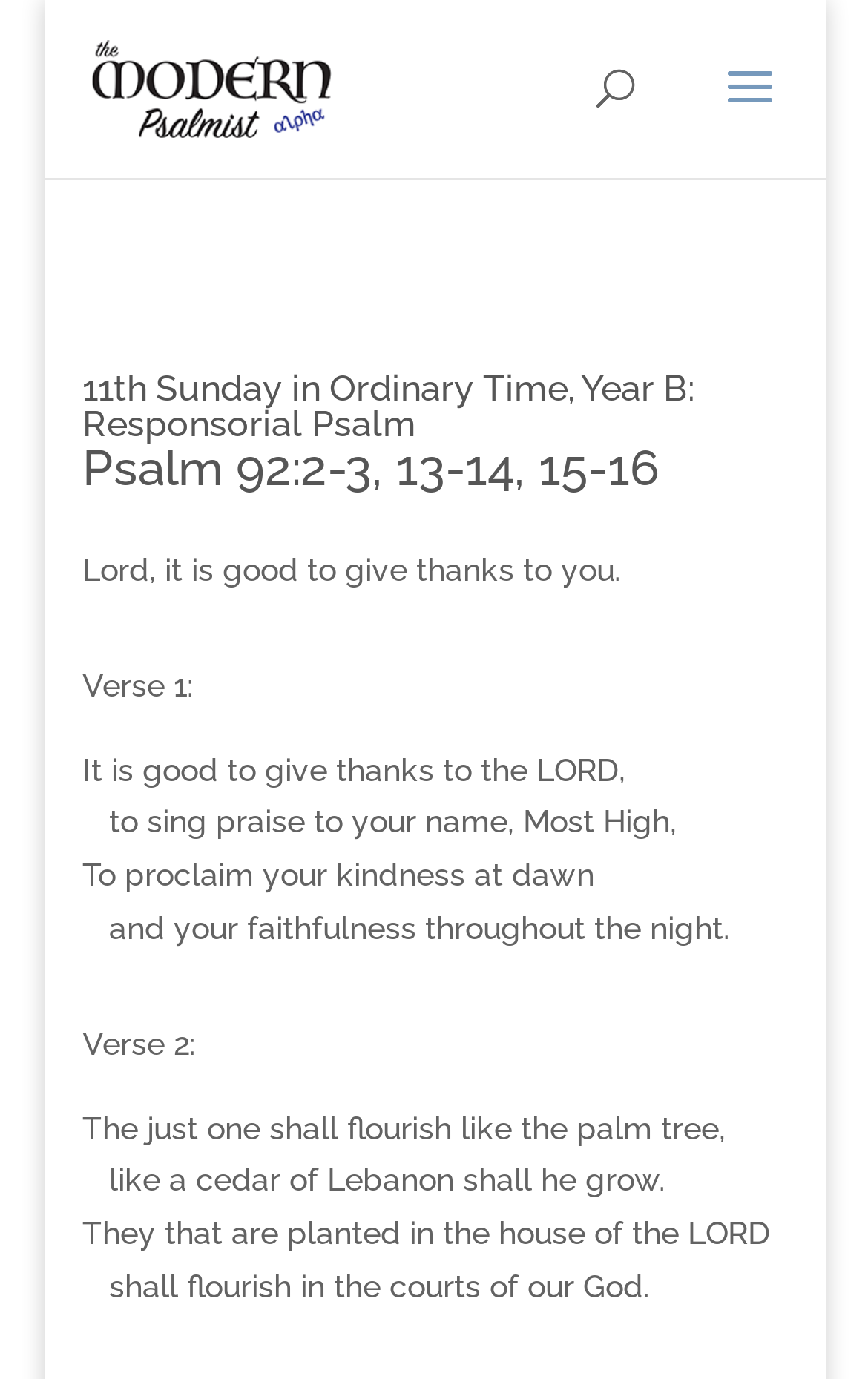What is the second verse of the psalm about?
Respond to the question with a well-detailed and thorough answer.

The second verse of the psalm is about the just one flourishing, which is indicated by the StaticText element with the text 'The just one shall flourish like the palm tree, like a cedar of Lebanon shall he grow'.